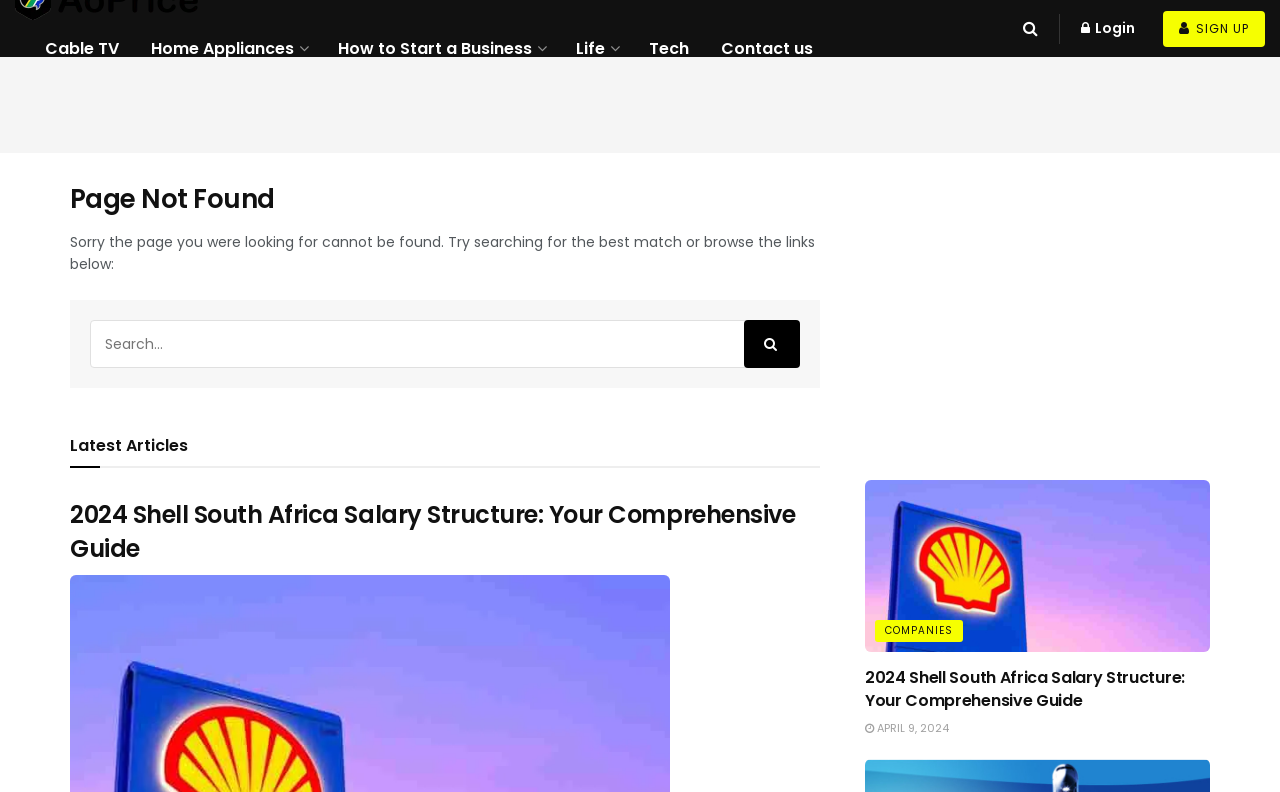Find the bounding box coordinates for the area that should be clicked to accomplish the instruction: "Read 2024 Shell South Africa Salary Structure article".

[0.055, 0.629, 0.621, 0.713]